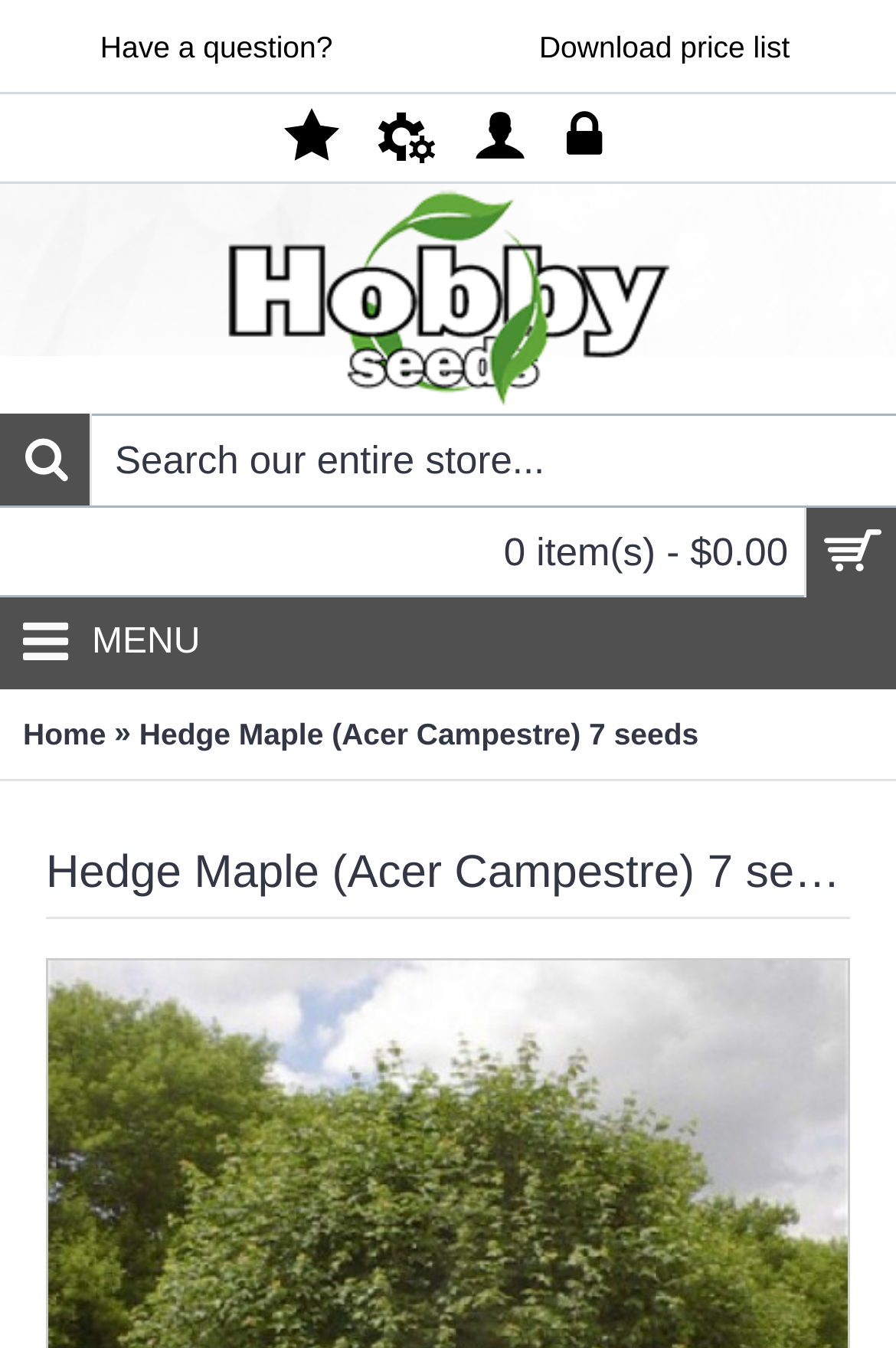Describe all the key features of the webpage in detail.

This webpage is about buying Hedge Maple (Acer Campestre) 7 seeds online from the HobbySeeds Store. At the top, there are two links: "Have a question?" and "Download price list". Below them, there are four social media links represented by icons. 

The HobbySeeds logo is located at the top left, accompanied by a link to the store's homepage. Next to the logo, there is a search bar where users can search the entire store. 

On the top right, there is a notification indicating that the shopping cart is empty, with 0 items and a total of $0.00. 

The main menu is located on the left side, with a "MENU" label and a link to the "Home" page. The current page is highlighted, with a breadcrumb trail showing "Home » Hedge Maple (Acer Campestre) 7 seeds". 

The main content of the page is a product description, with a heading that reads "Hedge Maple (Acer Campestre) 7 seeds". The product description is not provided in the accessibility tree, but the meta description suggests that it is about the characteristics of Hedge Maple, including its tolerance of shearing, hard pruning, and heat and drought.